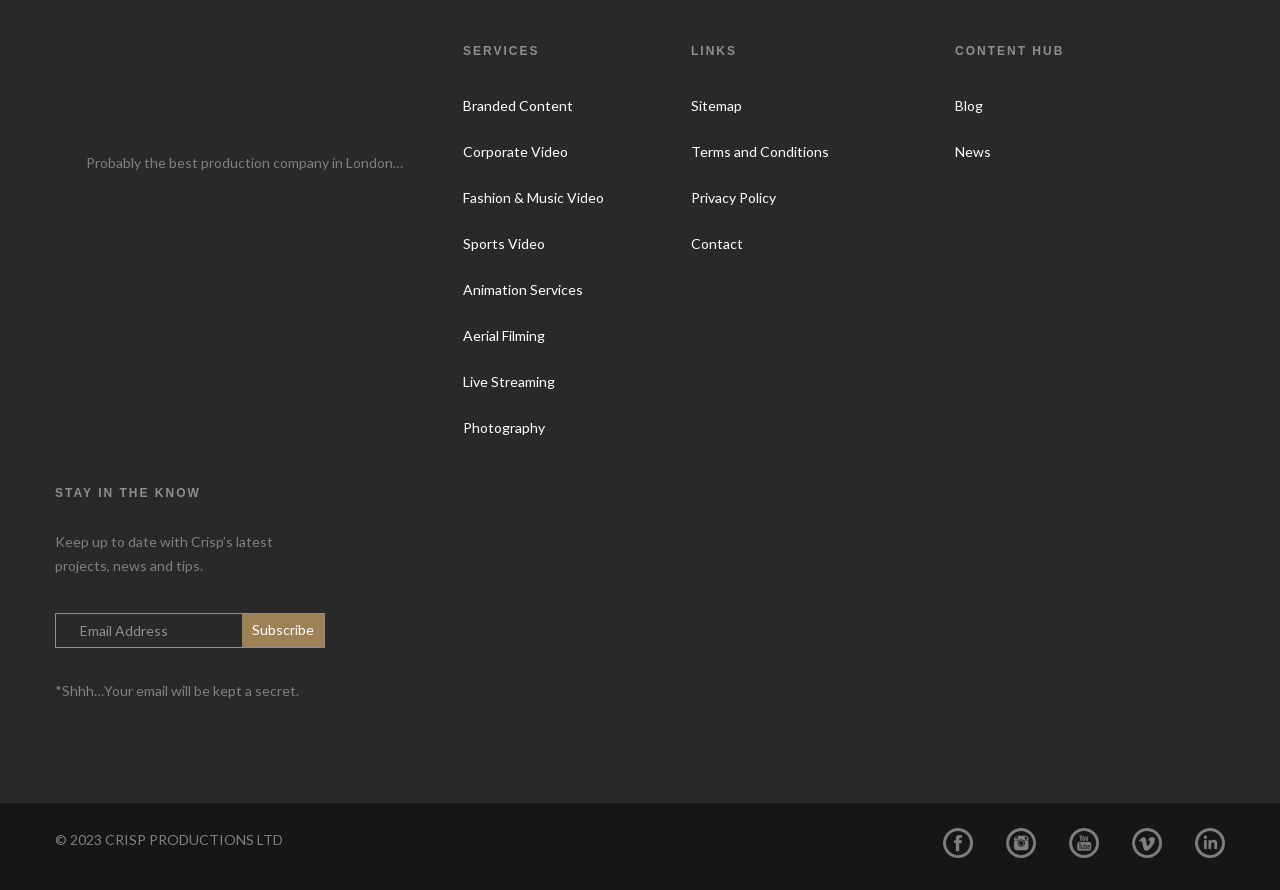Pinpoint the bounding box coordinates of the clickable element needed to complete the instruction: "Subscribe to the newsletter". The coordinates should be provided as four float numbers between 0 and 1: [left, top, right, bottom].

[0.188, 0.689, 0.254, 0.728]